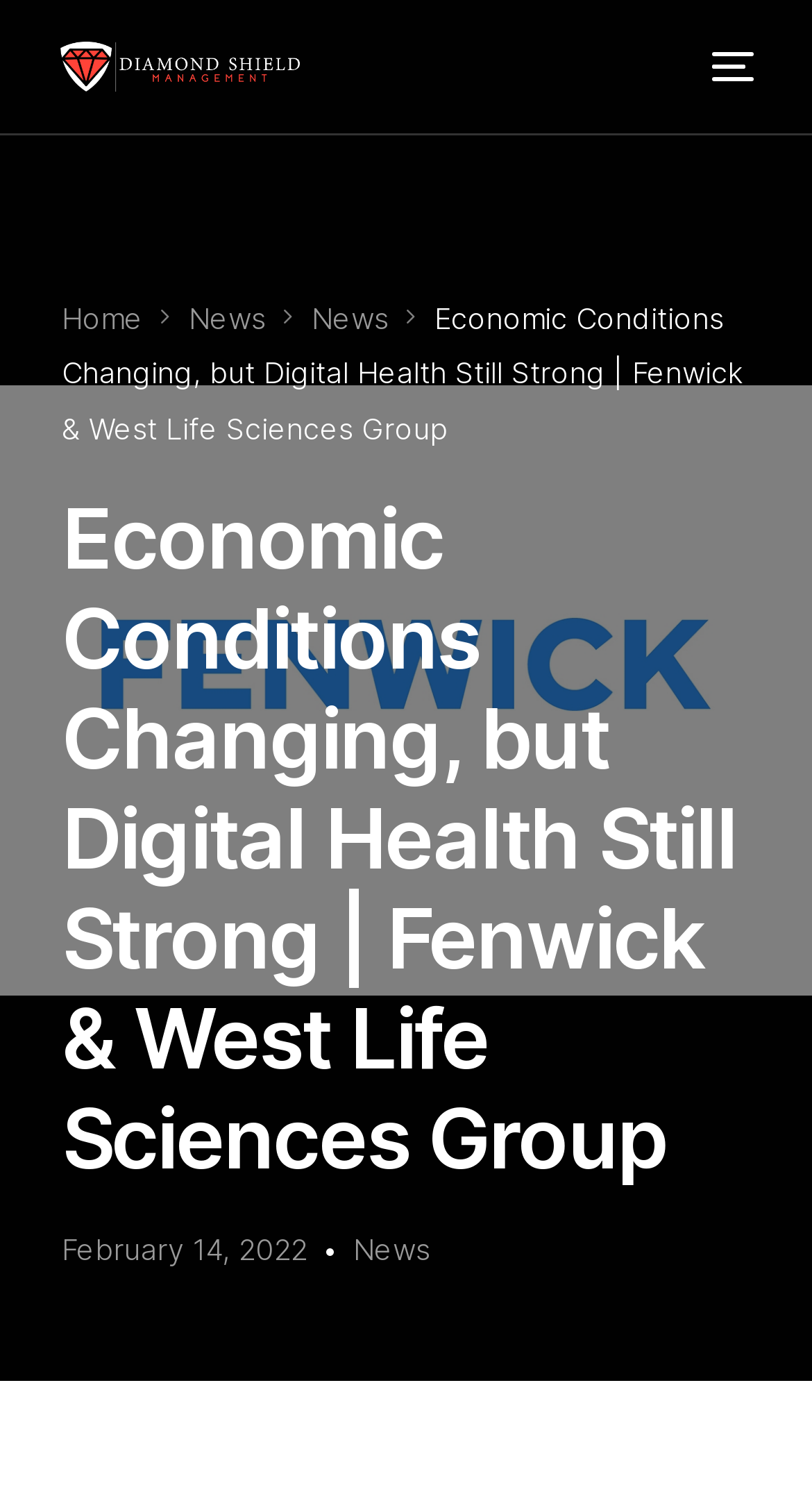From the given element description: "Go On Web", find the bounding box for the UI element. Provide the coordinates as four float numbers between 0 and 1, in the order [left, top, right, bottom].

None